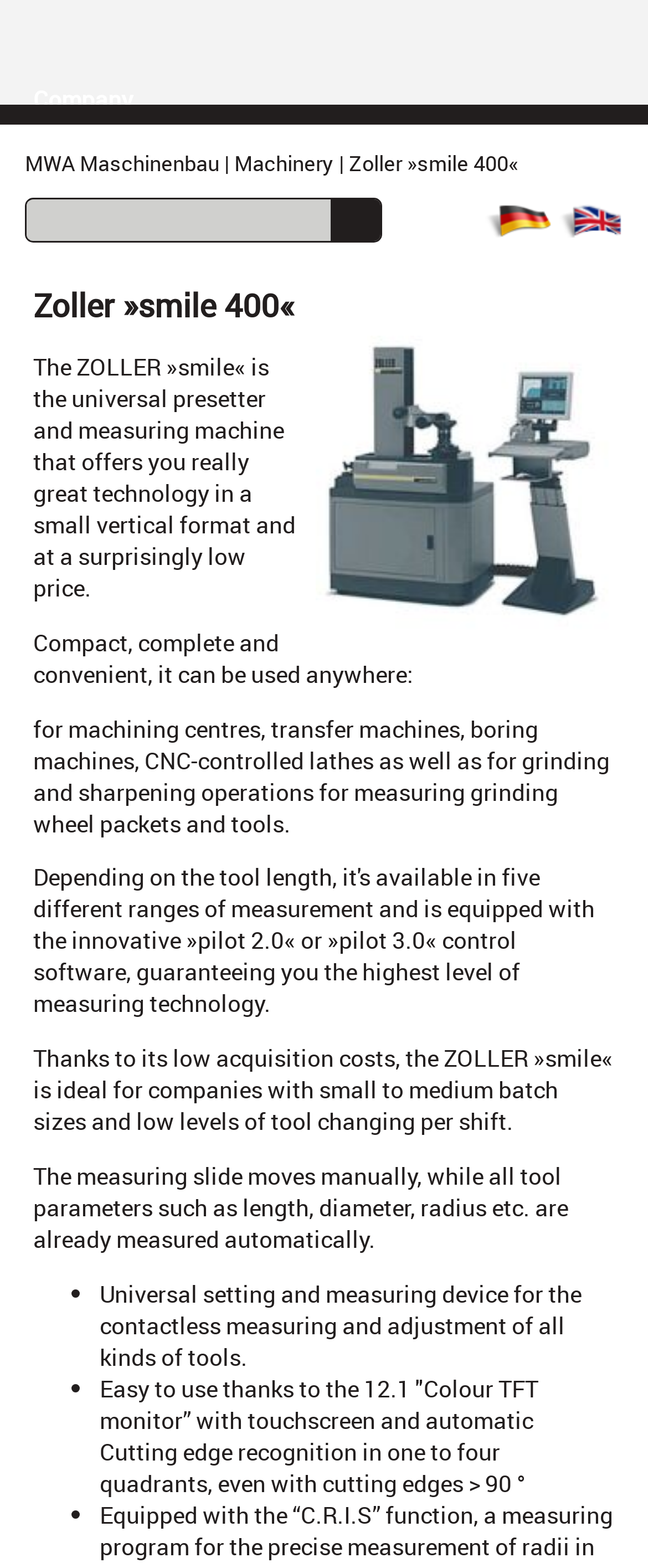What is the purpose of the Zoller »smile 400«? Refer to the image and provide a one-word or short phrase answer.

Universal presetter and measuring machine